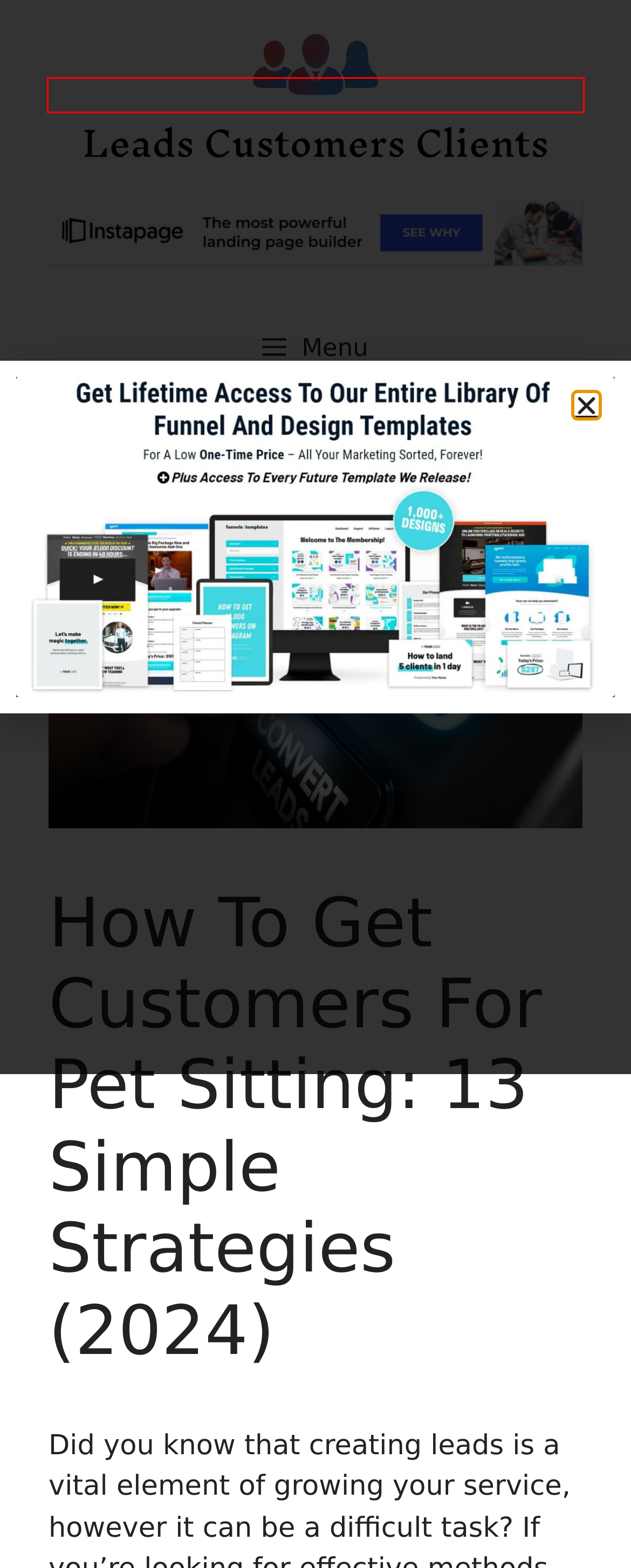Examine the webpage screenshot and identify the UI element enclosed in the red bounding box. Pick the webpage description that most accurately matches the new webpage after clicking the selected element. Here are the candidates:
A. How To Get Leads For Carpet Cleaning: 13 Simple Strategies (2024) - Leads Clients Customers
B. How To Generate Leads For Salesforce: 13 Simple Strategies (2024) - Leads Clients Customers
C. How To Get Leads For Software: 13 Simple Strategies (2024) - Leads Clients Customers
D. How To Get Customers For Mmj Delivery Service: 13 Simple Strategies (2024) - Leads Clients Customers
E. How To Get Customers For Online Boutique: 13 Simple Strategies (2024) - Leads Clients Customers
F. How To Get Customers For Pool Cleaning: 13 Simple Strategies (2024) - Leads Clients Customers
G. Leads Clients Customers - How To Get More Leads For Your Business
H. How To Generate Leads For Your Website: 13 Simple Strategies (2024) - Leads Clients Customers

G